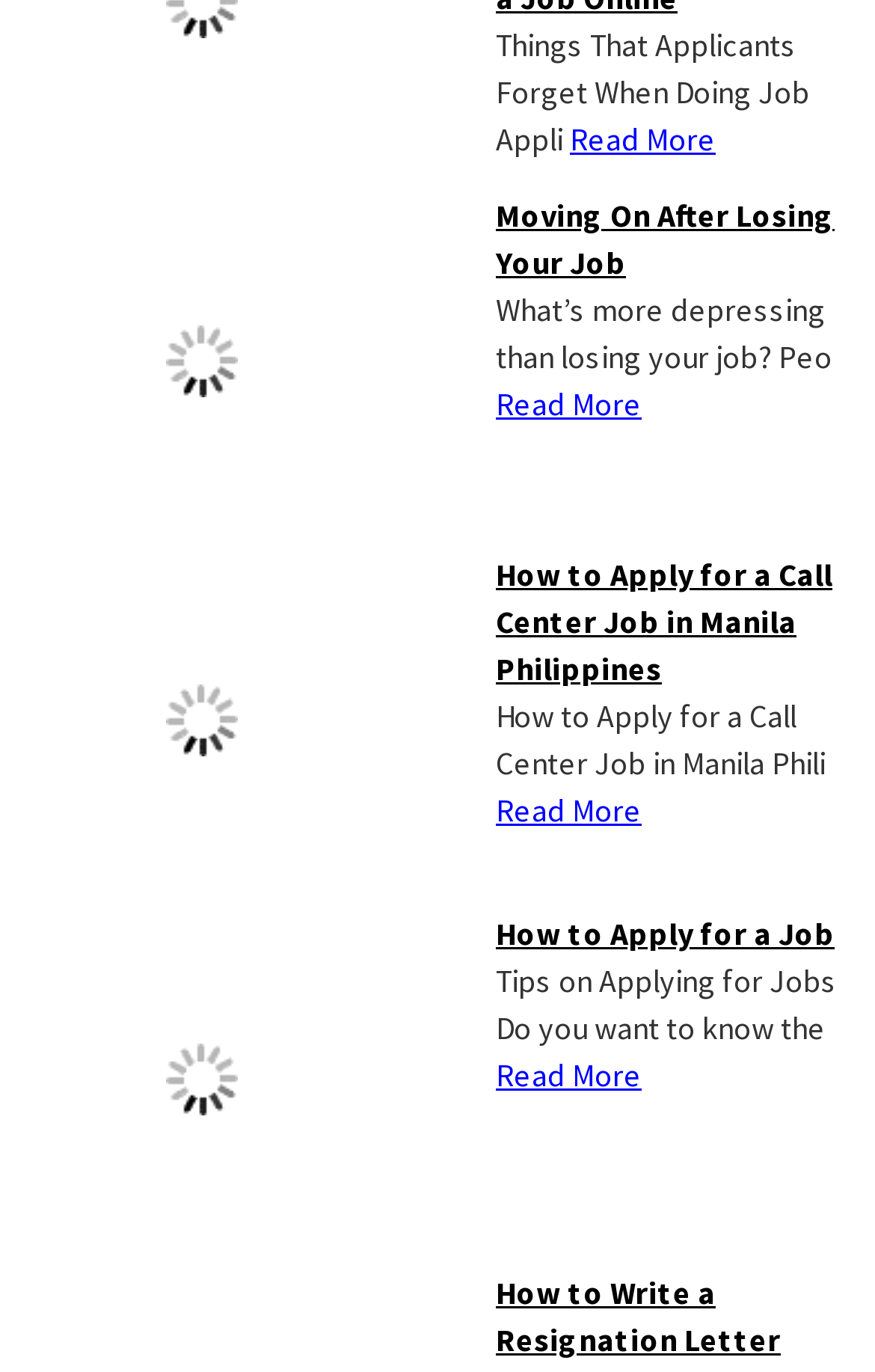Please provide a comprehensive response to the question below by analyzing the image: 
How many 'Read More' buttons are on this page?

I counted the number of 'Read More' links on the page, which are likely to be buttons that allow users to read more about an article. There are 4 such links.